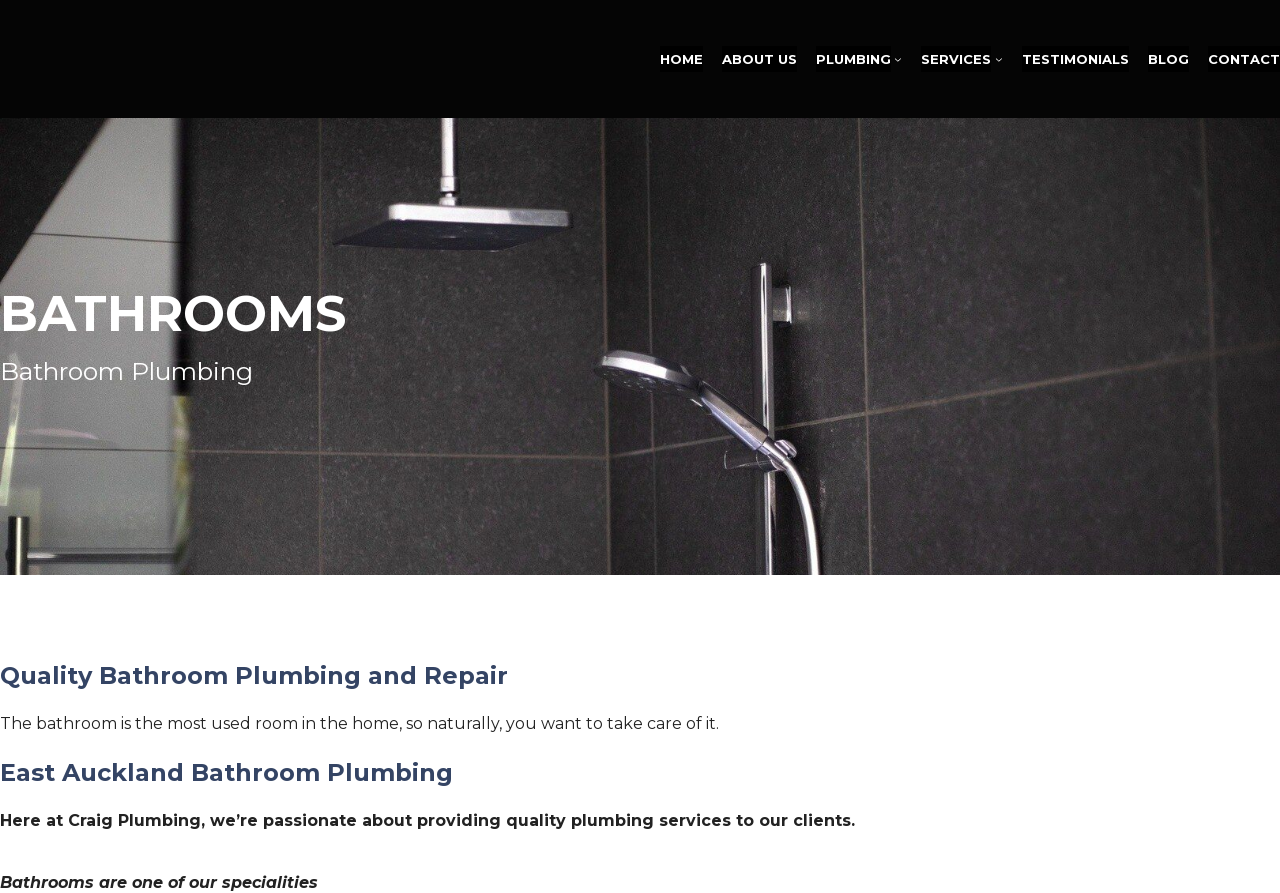Please respond to the question with a concise word or phrase:
How many submenus are there in the navigation?

2